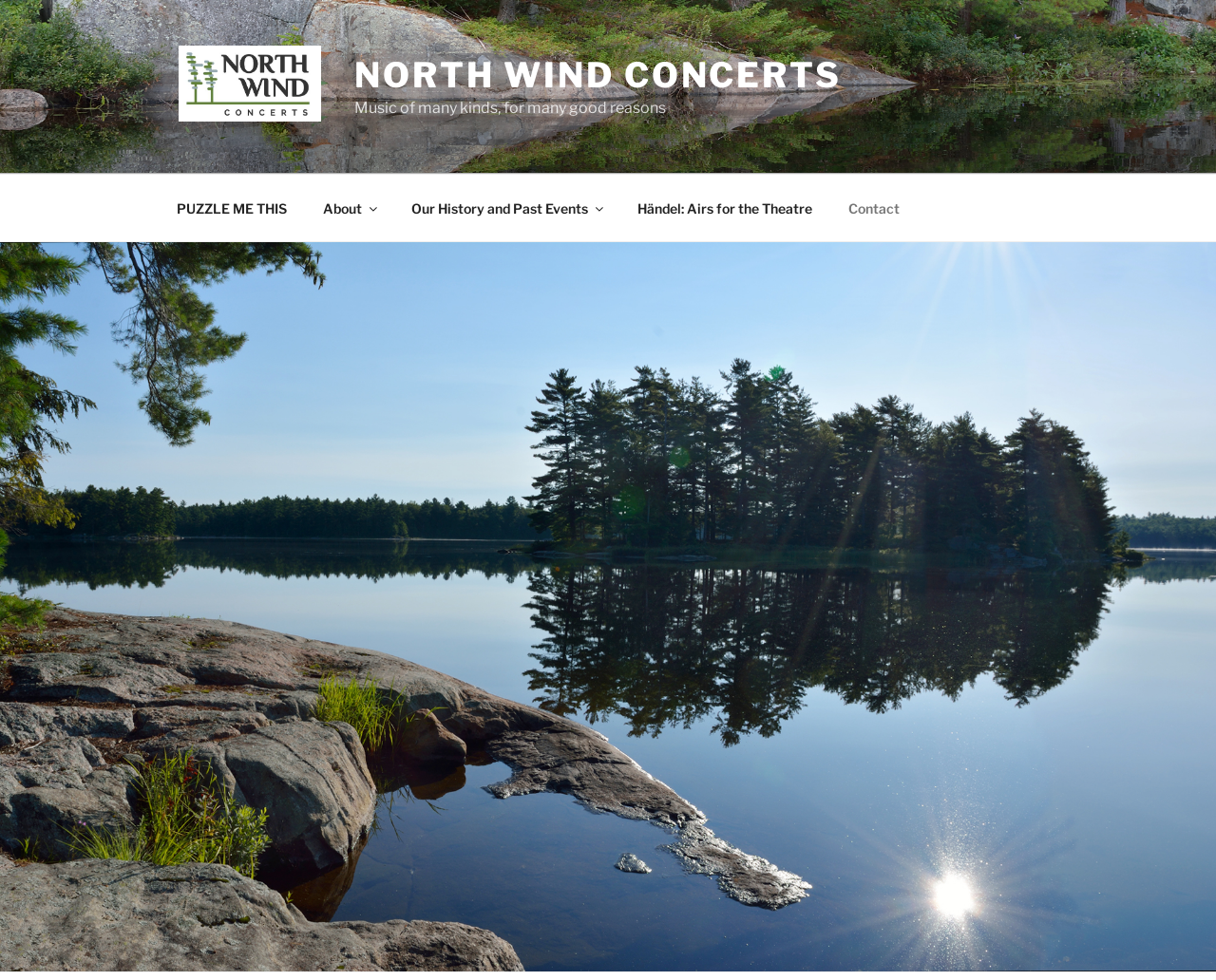What is the last menu item in the top menu? From the image, respond with a single word or brief phrase.

Contact